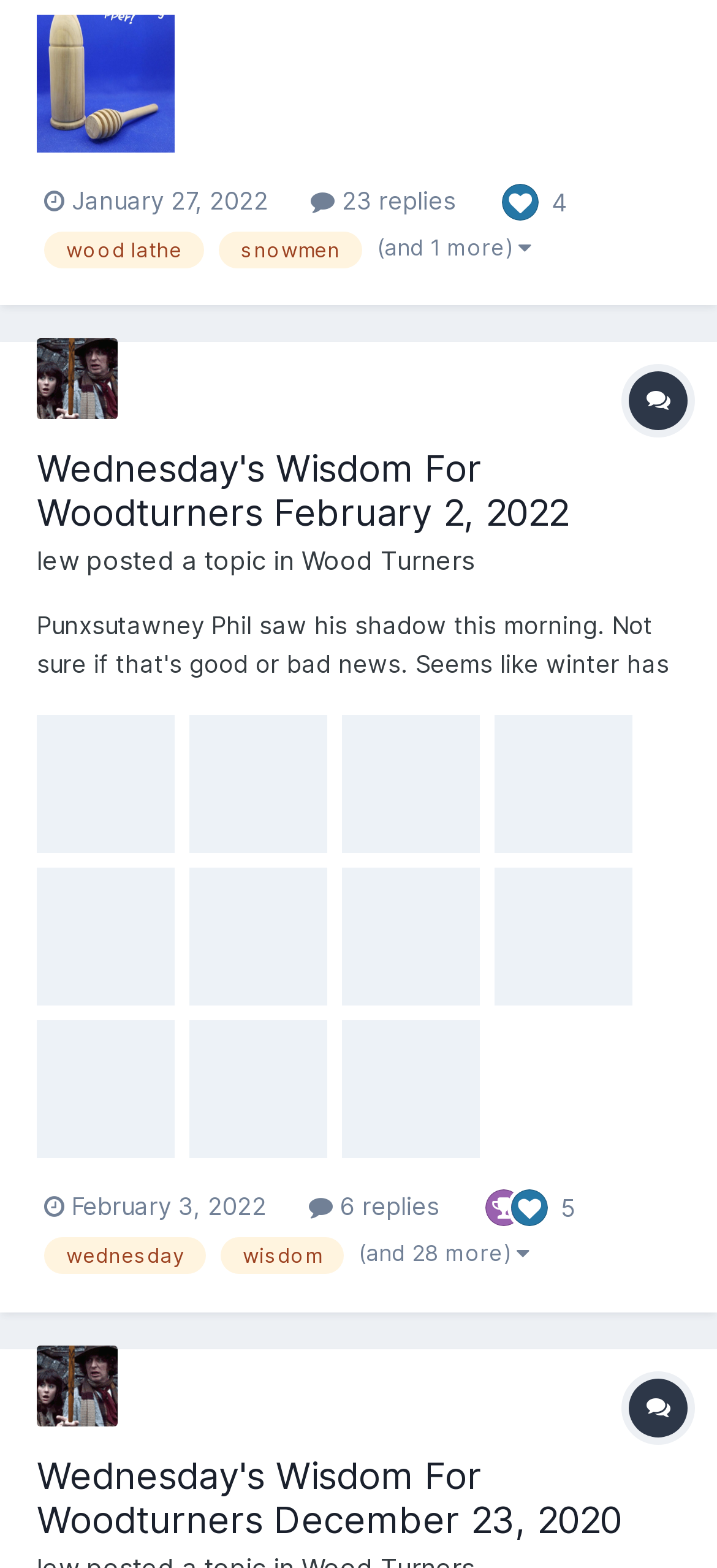Highlight the bounding box coordinates of the element you need to click to perform the following instruction: "View user profile."

[0.051, 0.216, 0.164, 0.267]